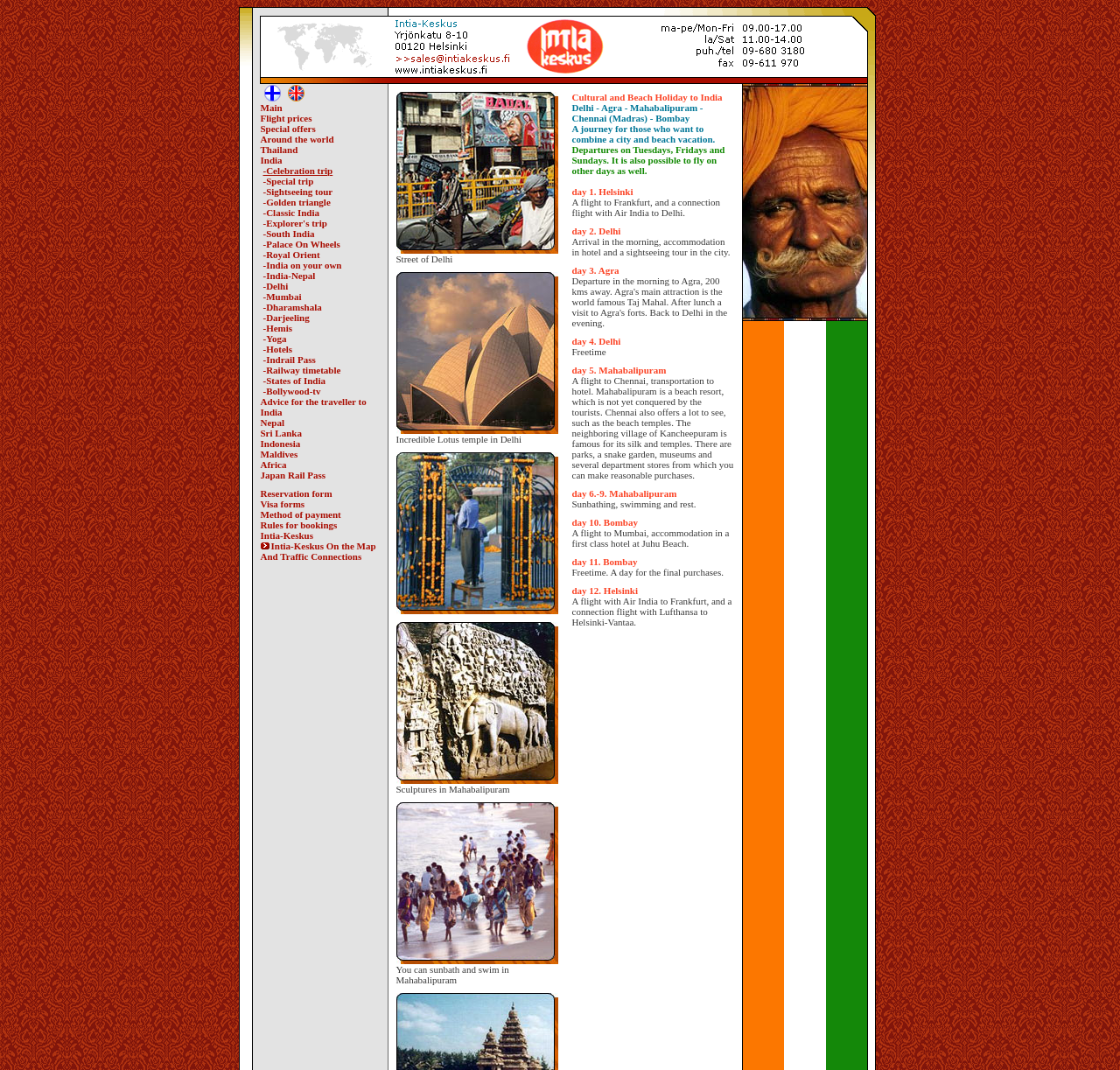From the details in the image, provide a thorough response to the question: What is the name of the temple mentioned in the website?

The static text element with the content 'Incredible Lotus temple in Delhi' mentions the Lotus temple, which is a famous temple in Delhi.